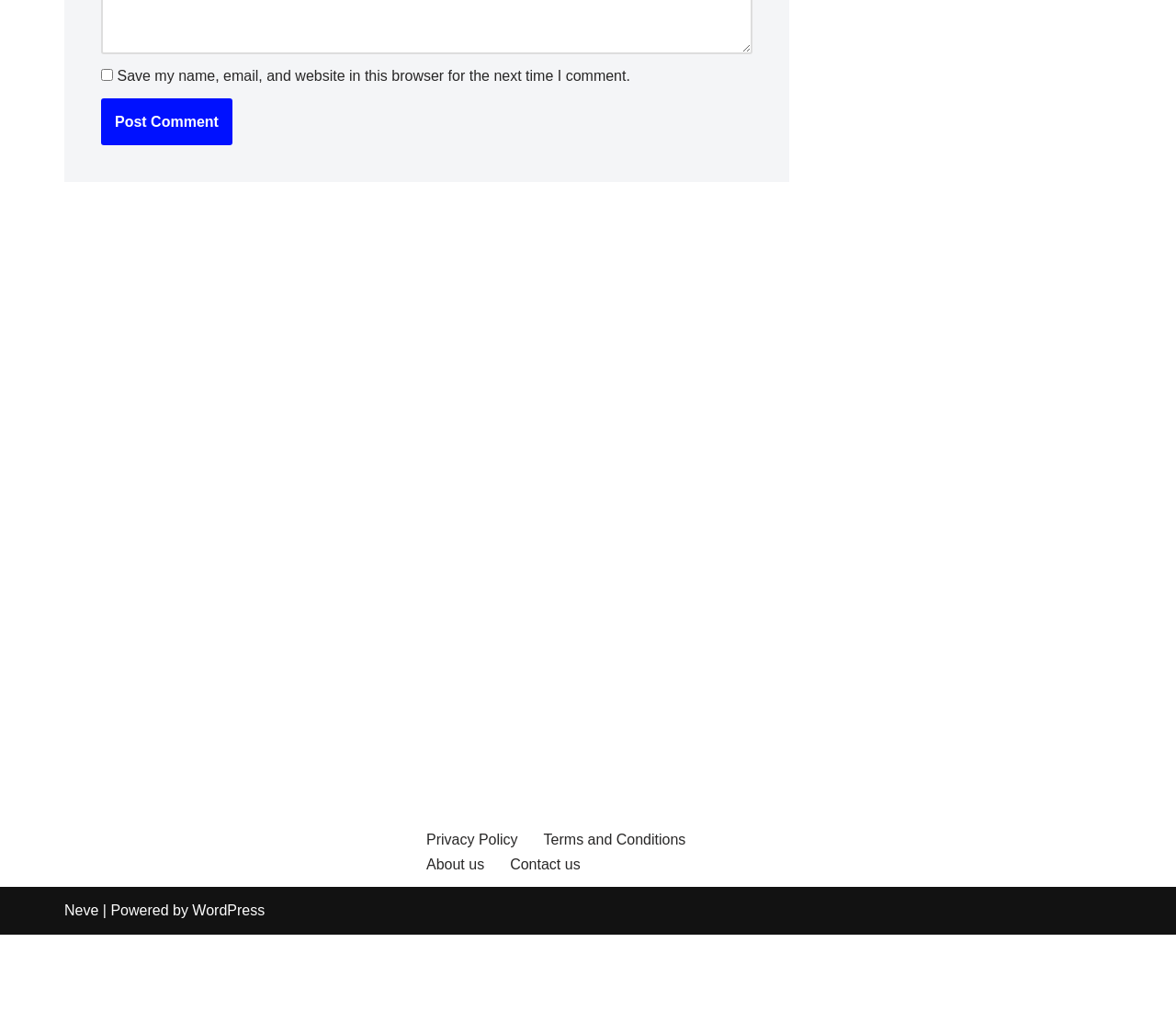Extract the bounding box coordinates for the UI element described as: "name="submit" value="Post Comment"".

[0.086, 0.095, 0.198, 0.141]